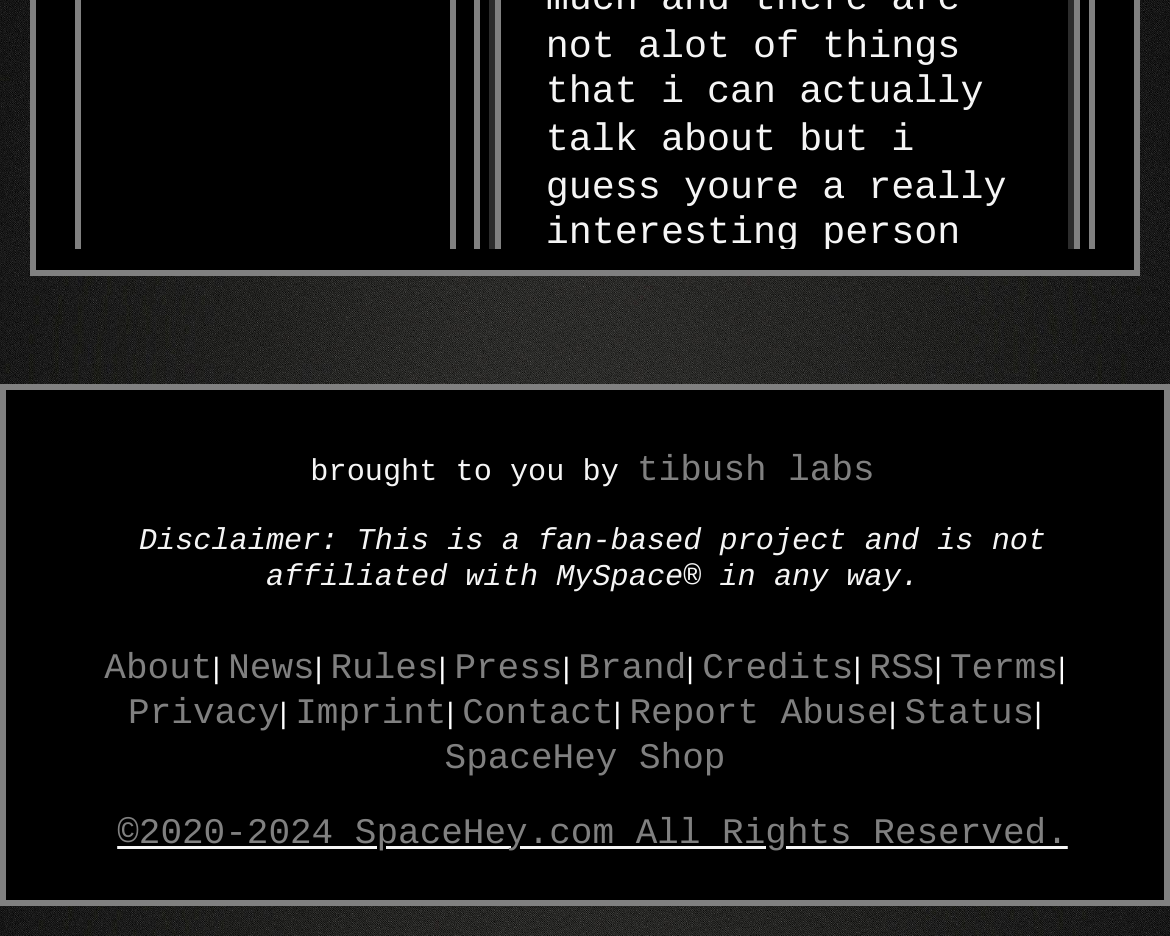Observe the image and answer the following question in detail: How old is the first comment?

I examined the timestamp of the first comment and found that it says '2 years ago', indicating that the comment is two years old.